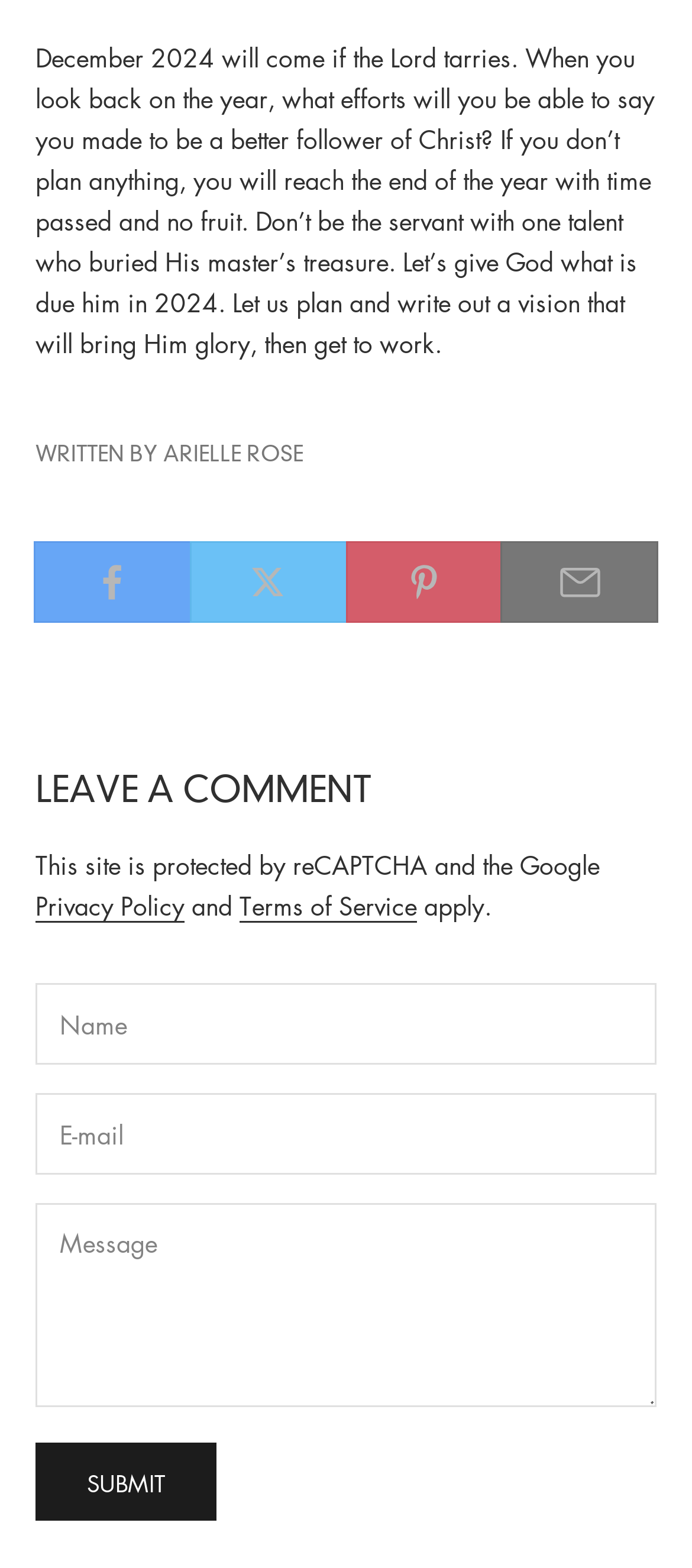Can you specify the bounding box coordinates for the region that should be clicked to fulfill this instruction: "Share on Facebook".

[0.051, 0.346, 0.274, 0.396]